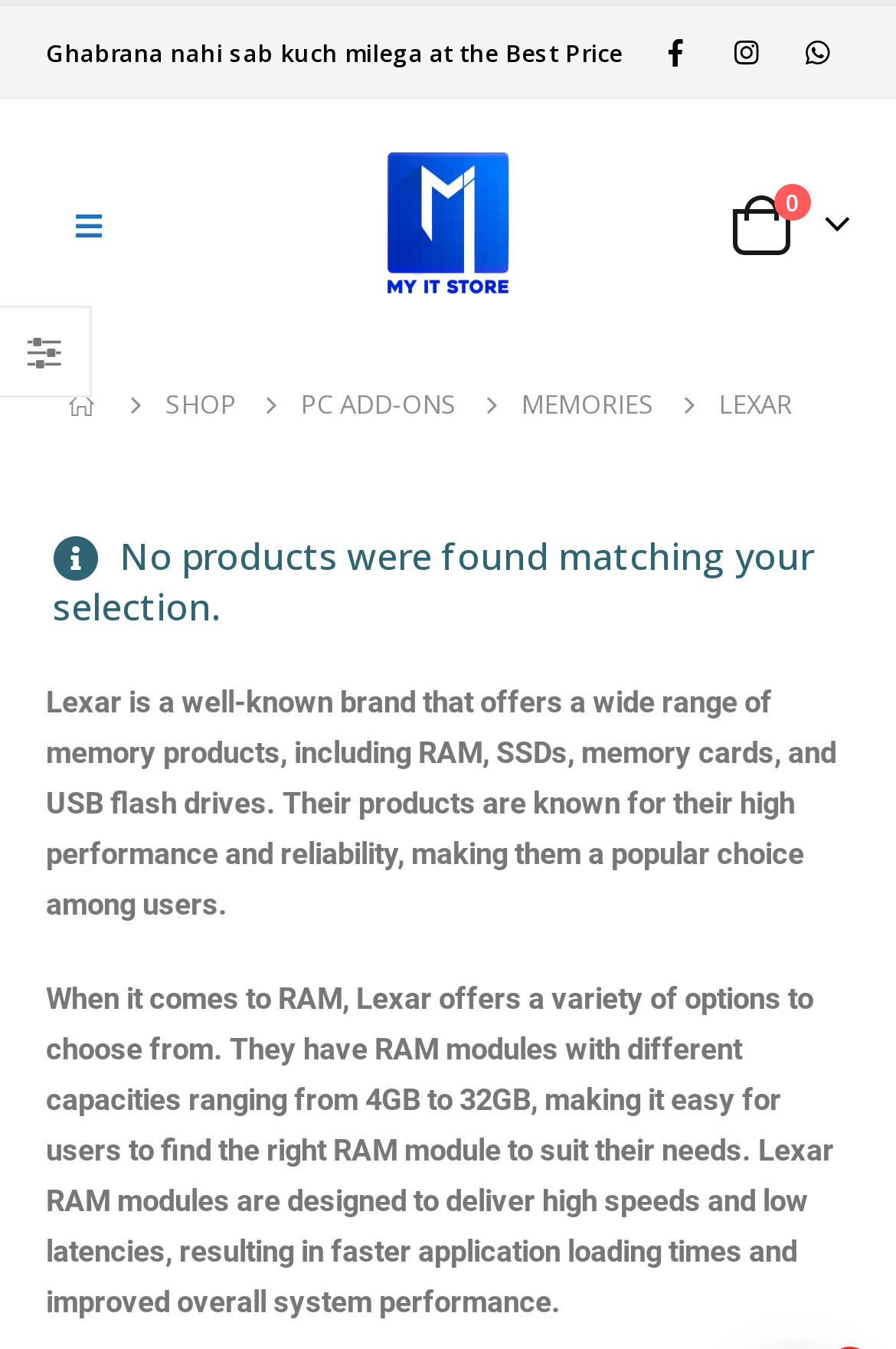Indicate the bounding box coordinates of the element that must be clicked to execute the instruction: "Click on SHOP link". The coordinates should be given as four float numbers between 0 and 1, i.e., [left, top, right, bottom].

[0.185, 0.281, 0.264, 0.319]